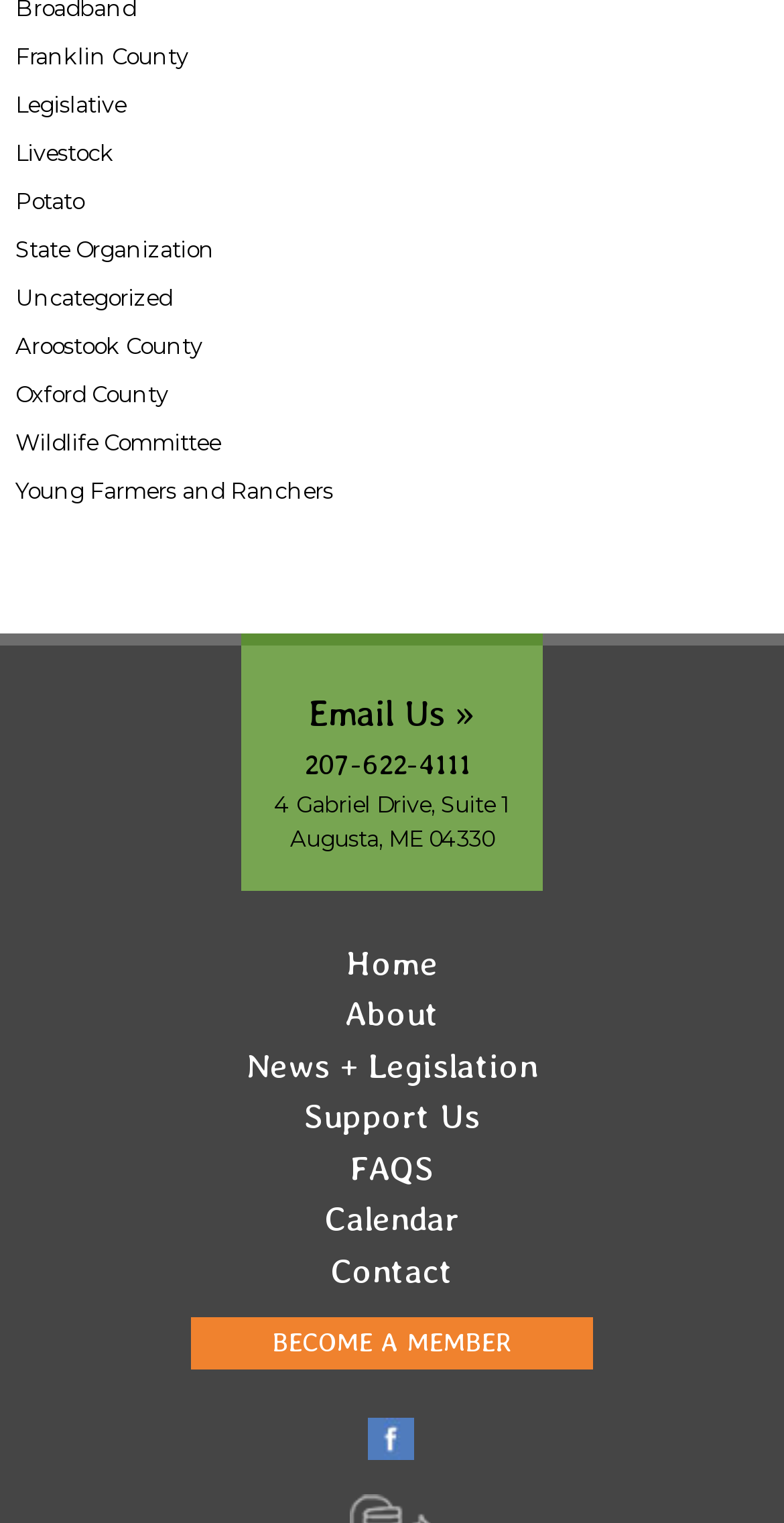Specify the bounding box coordinates for the region that must be clicked to perform the given instruction: "Become a member".

[0.244, 0.865, 0.756, 0.899]